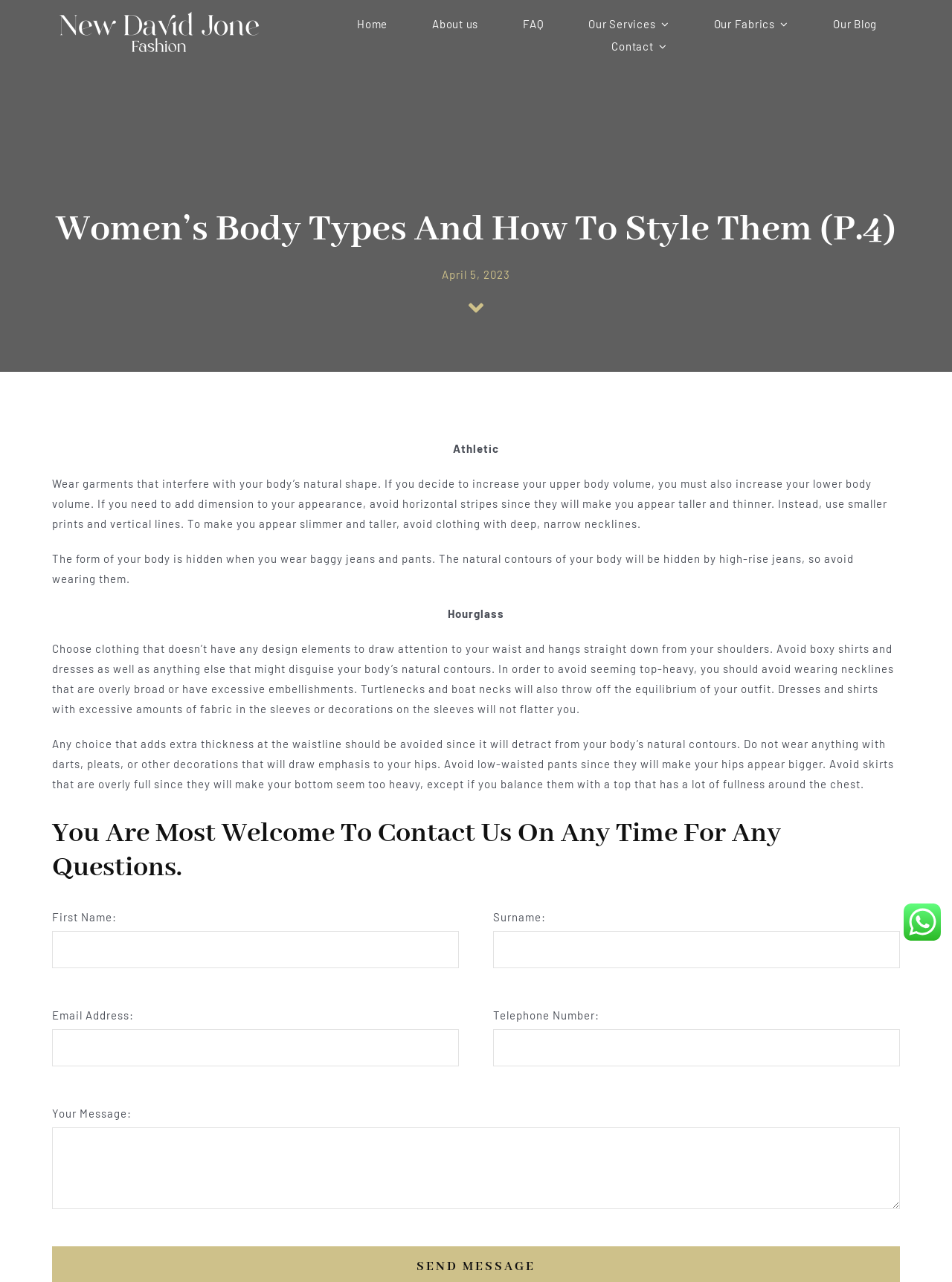Determine the bounding box coordinates of the UI element described by: "aria-label="David-Jone-tailor-Phuket-patong-best-and-cheap-tailor-otop-white-logo"".

[0.05, 0.005, 0.284, 0.015]